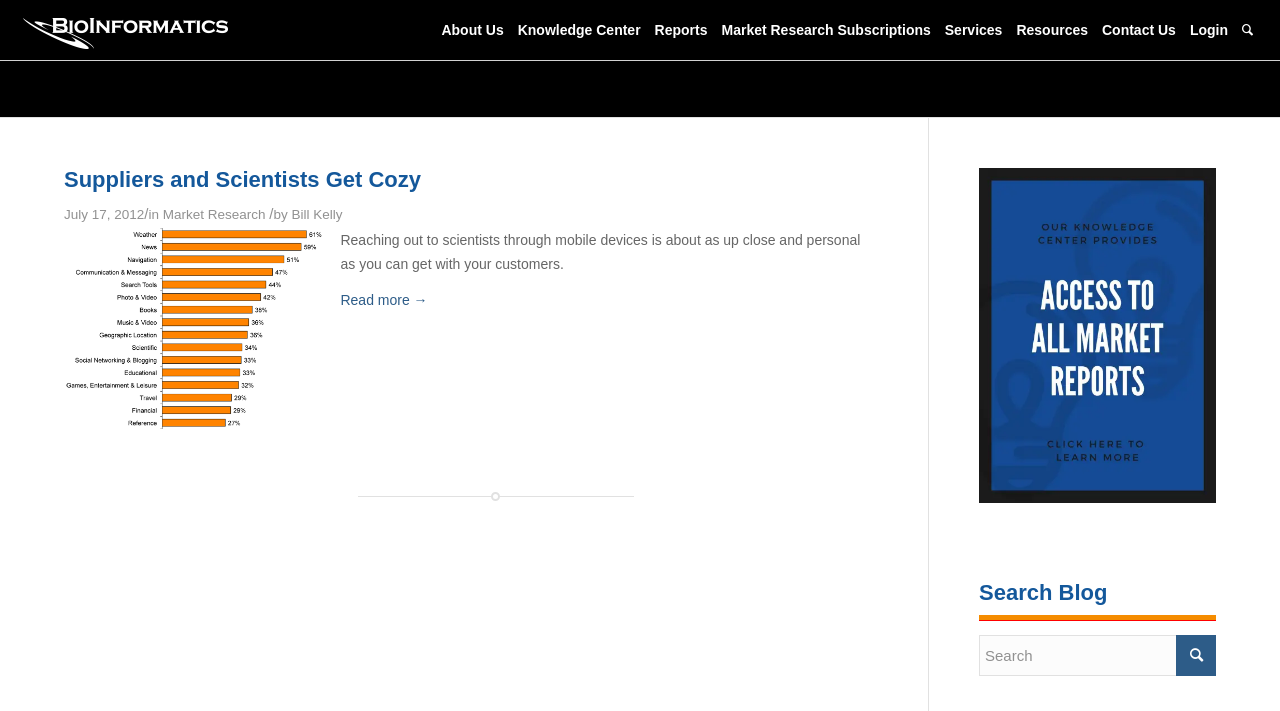Provide the bounding box coordinates for the area that should be clicked to complete the instruction: "Click About Us".

[0.339, 0.0, 0.399, 0.084]